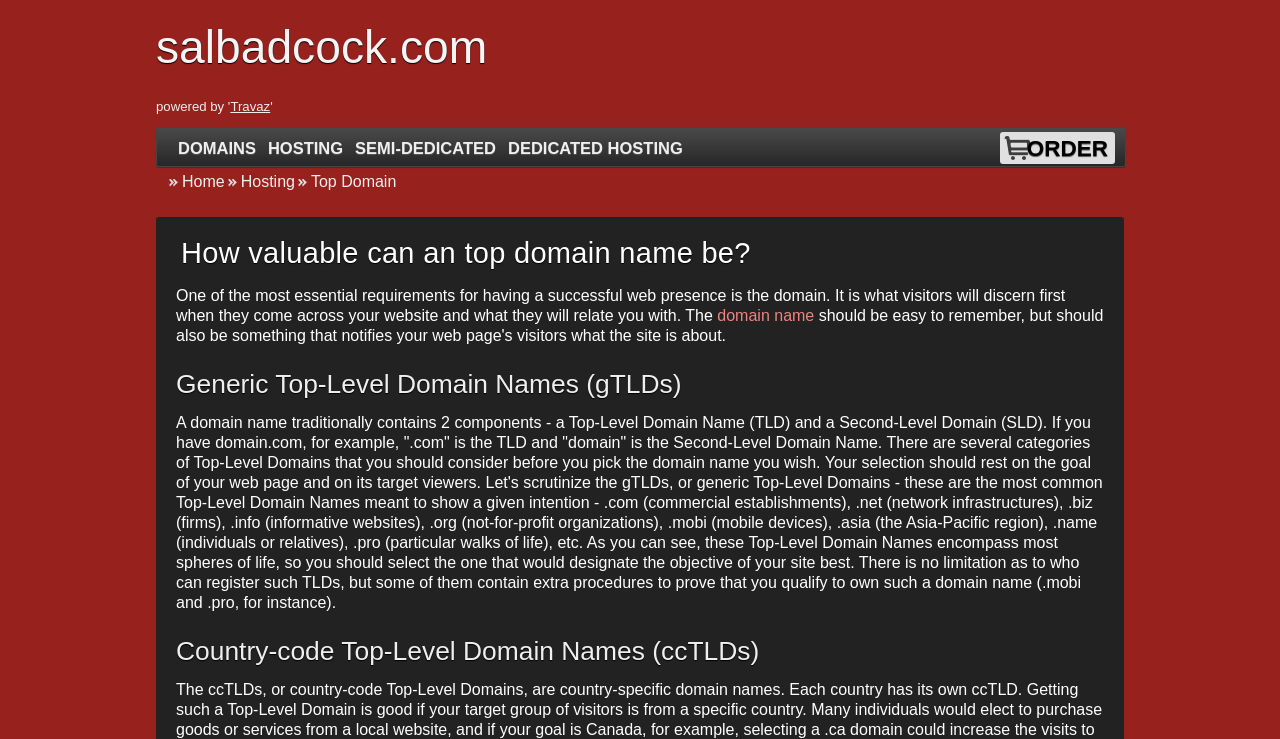What are the two components of a domain name?
Please give a detailed and thorough answer to the question, covering all relevant points.

A domain name traditionally contains two components - a Top-Level Domain Name (TLD) and a Second-Level Domain (SLD), as explained in the webpage. For example, in 'domain.com', '.com' is the TLD and 'domain' is the SLD.